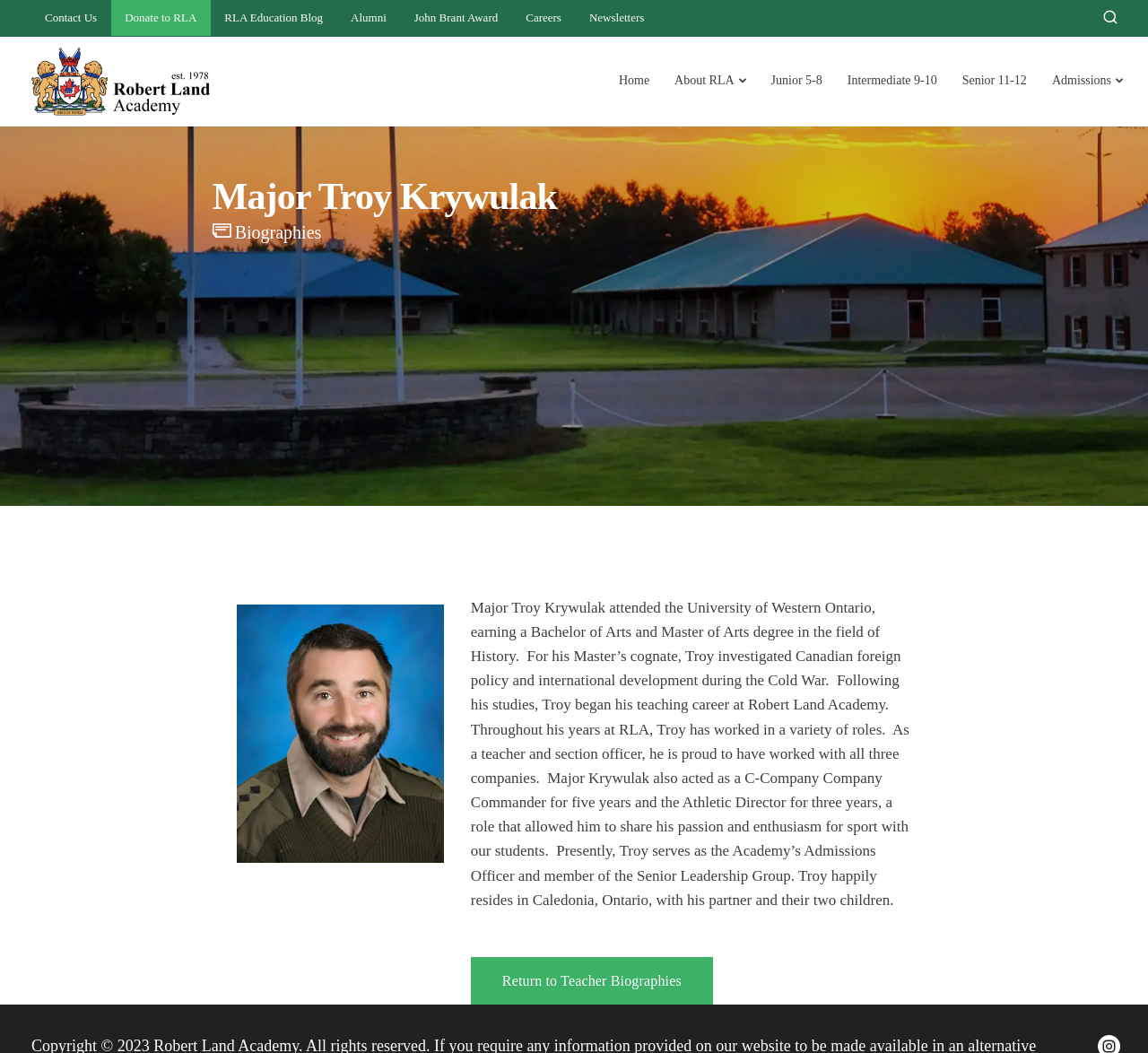Provide a brief response in the form of a single word or phrase:
What is the role of Major Troy Krywulak at Robert Land Academy?

Admissions Officer